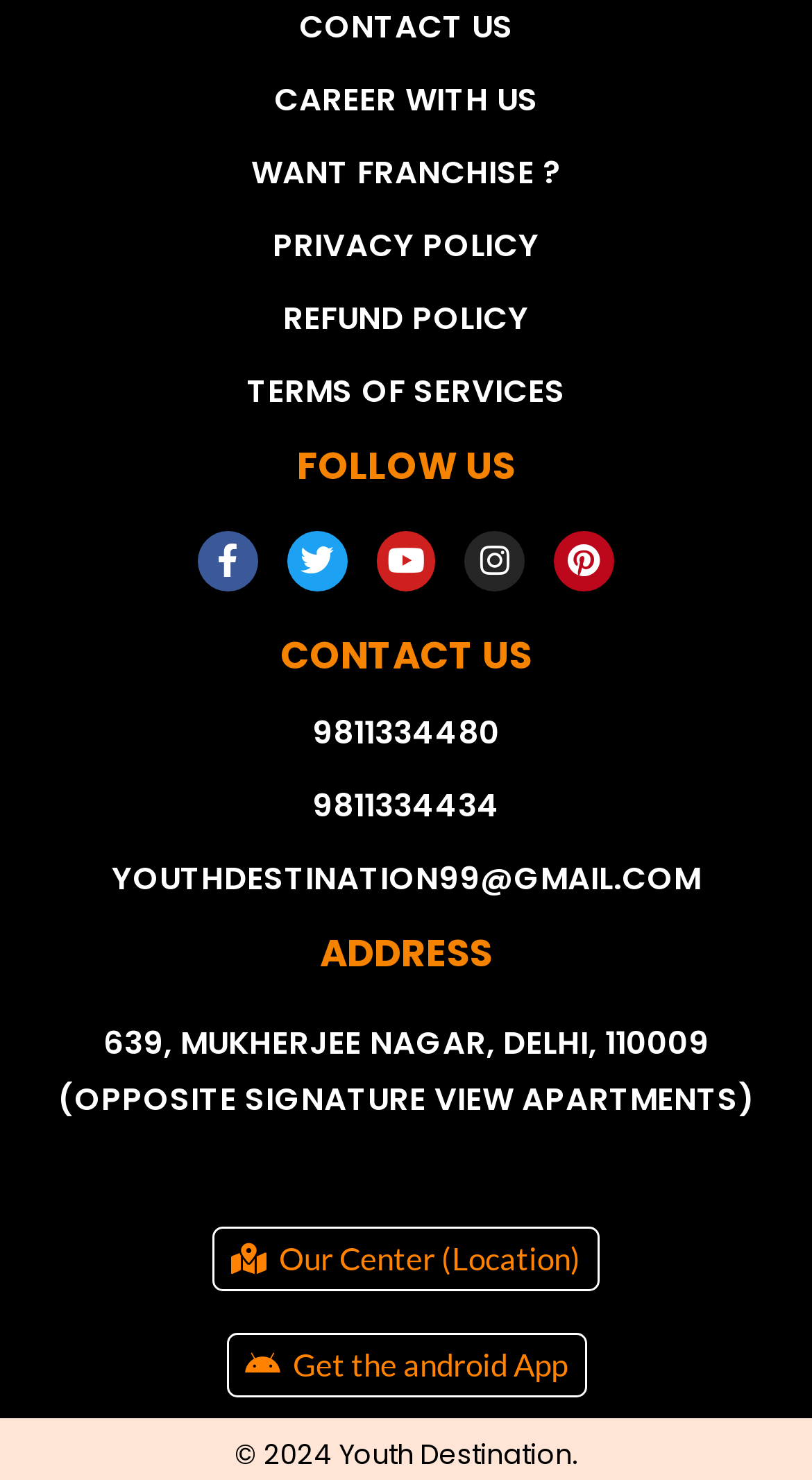Locate the bounding box coordinates of the area to click to fulfill this instruction: "read about building a Clockwork 2 Extruder". The bounding box should be presented as four float numbers between 0 and 1, in the order [left, top, right, bottom].

None